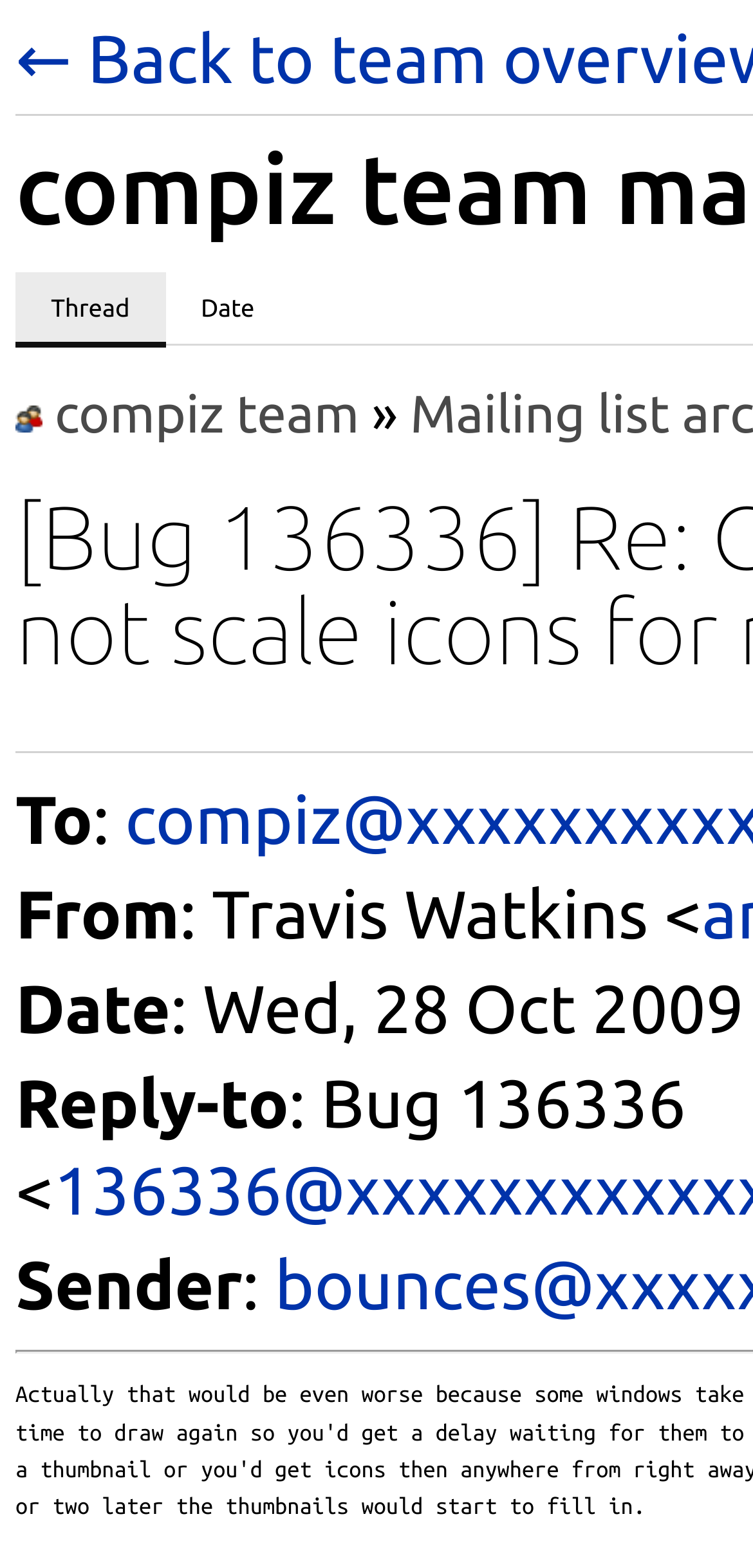What is the sender of the message?
From the image, provide a succinct answer in one word or a short phrase.

Travis Watkins